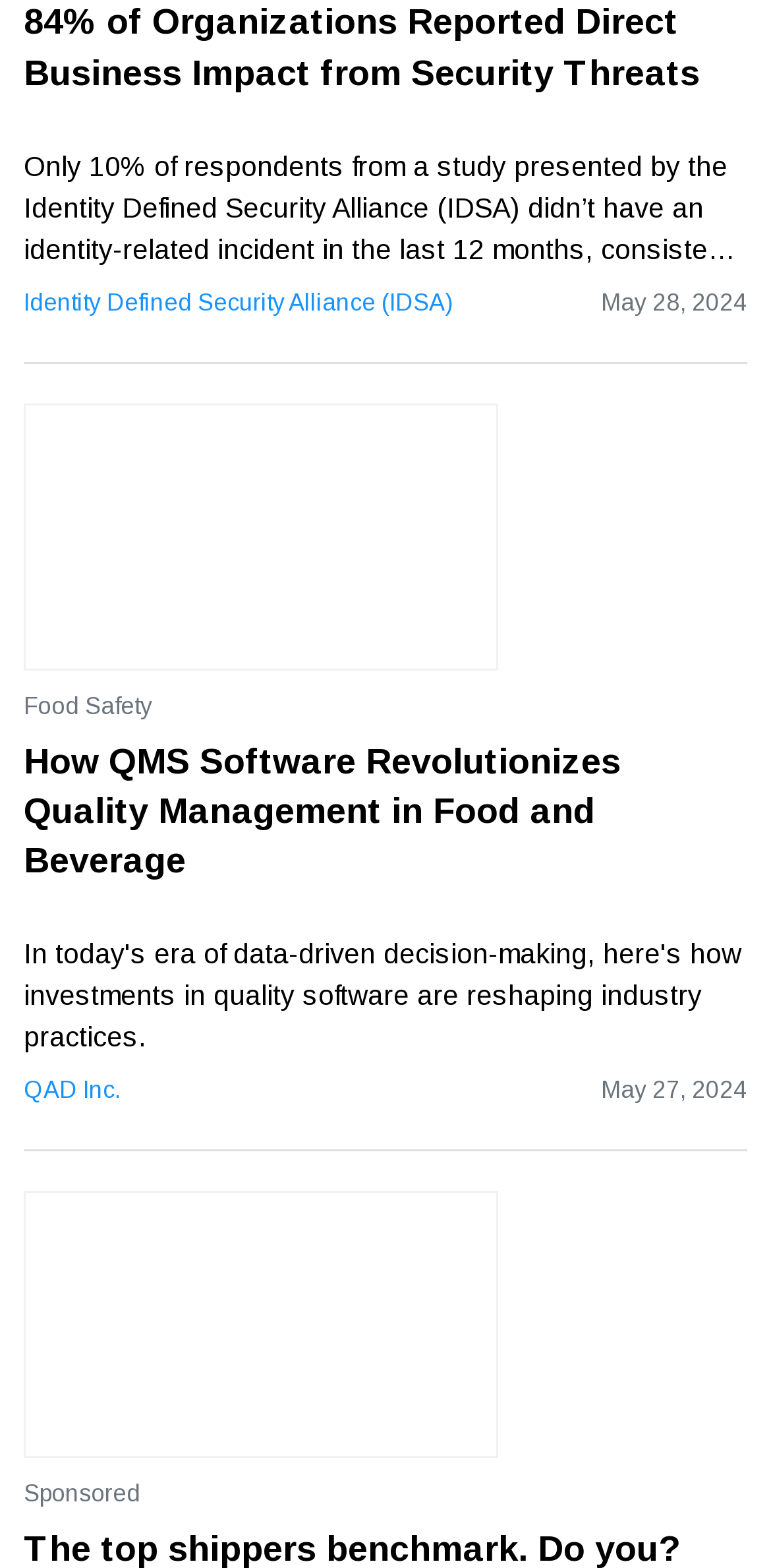What is the topic of the section above the article 'How QMS Software Revolutionizes Quality Management in Food and Beverage'?
Answer briefly with a single word or phrase based on the image.

Food Safety